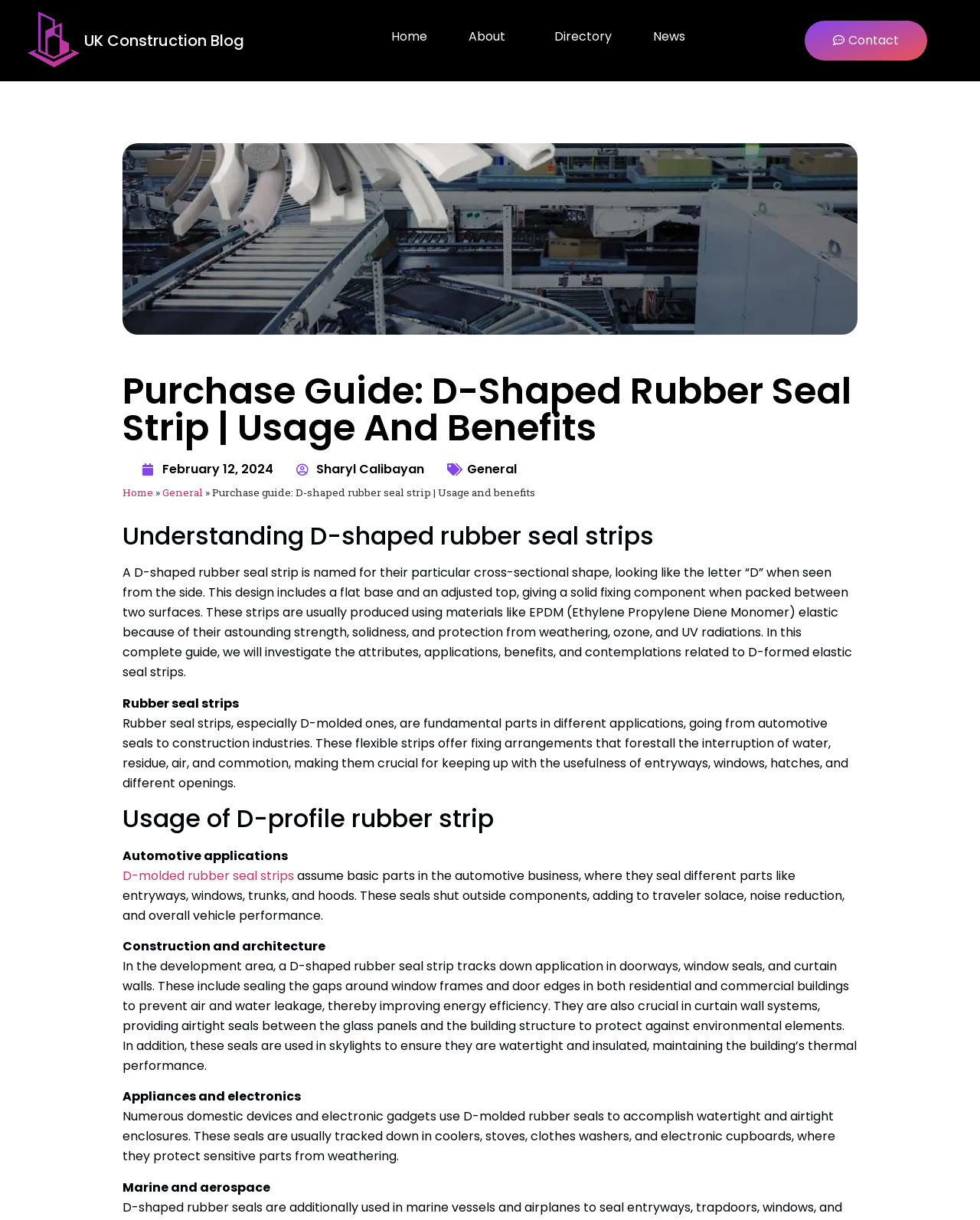What material is usually used to produce D-shaped rubber seal strips?
Look at the image and respond with a one-word or short phrase answer.

EPDM